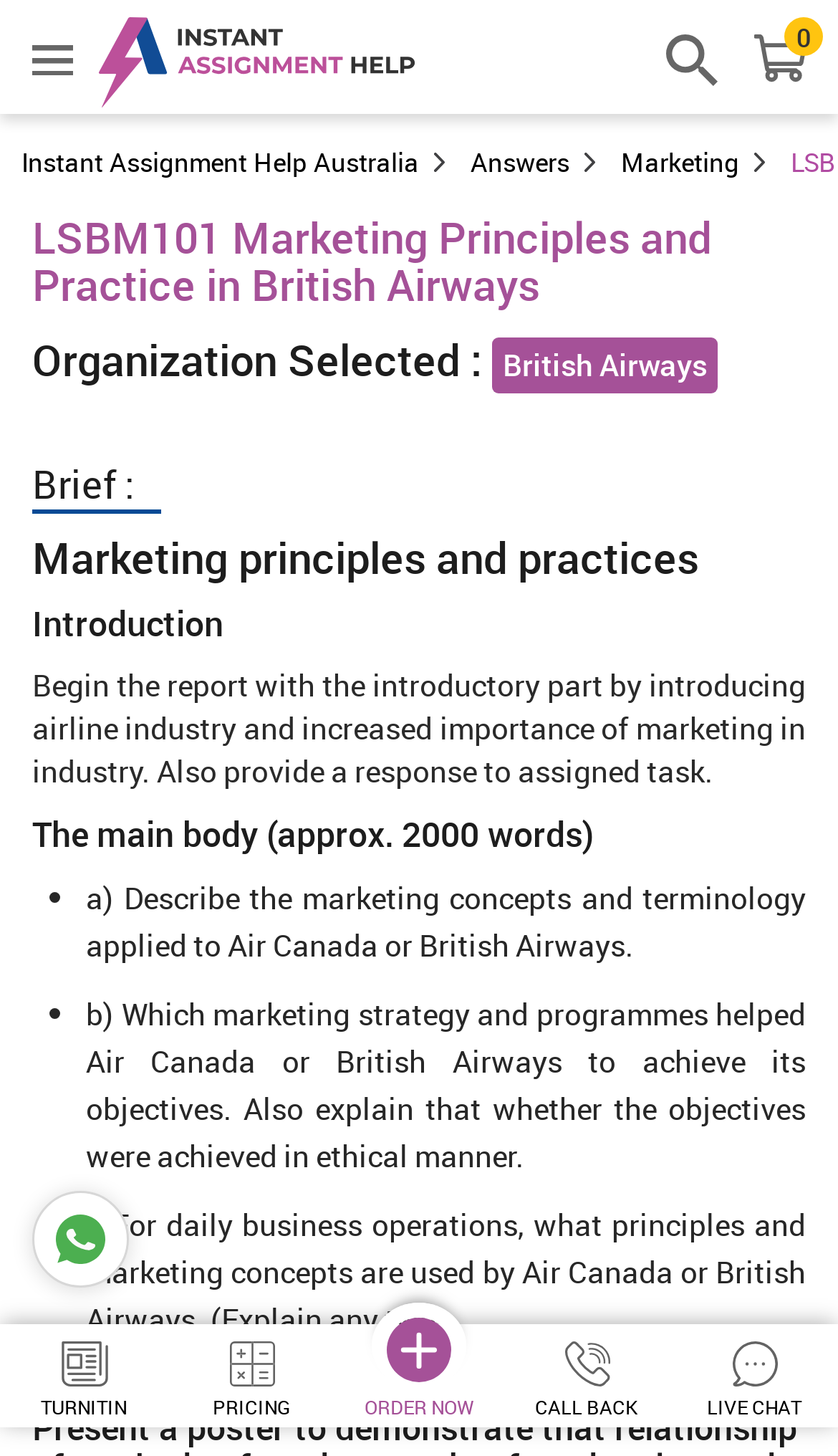Determine the bounding box coordinates of the UI element that matches the following description: "aria-label="mobile search"". The coordinates should be four float numbers between 0 and 1 in the format [left, top, right, bottom].

[0.795, 0.024, 0.856, 0.066]